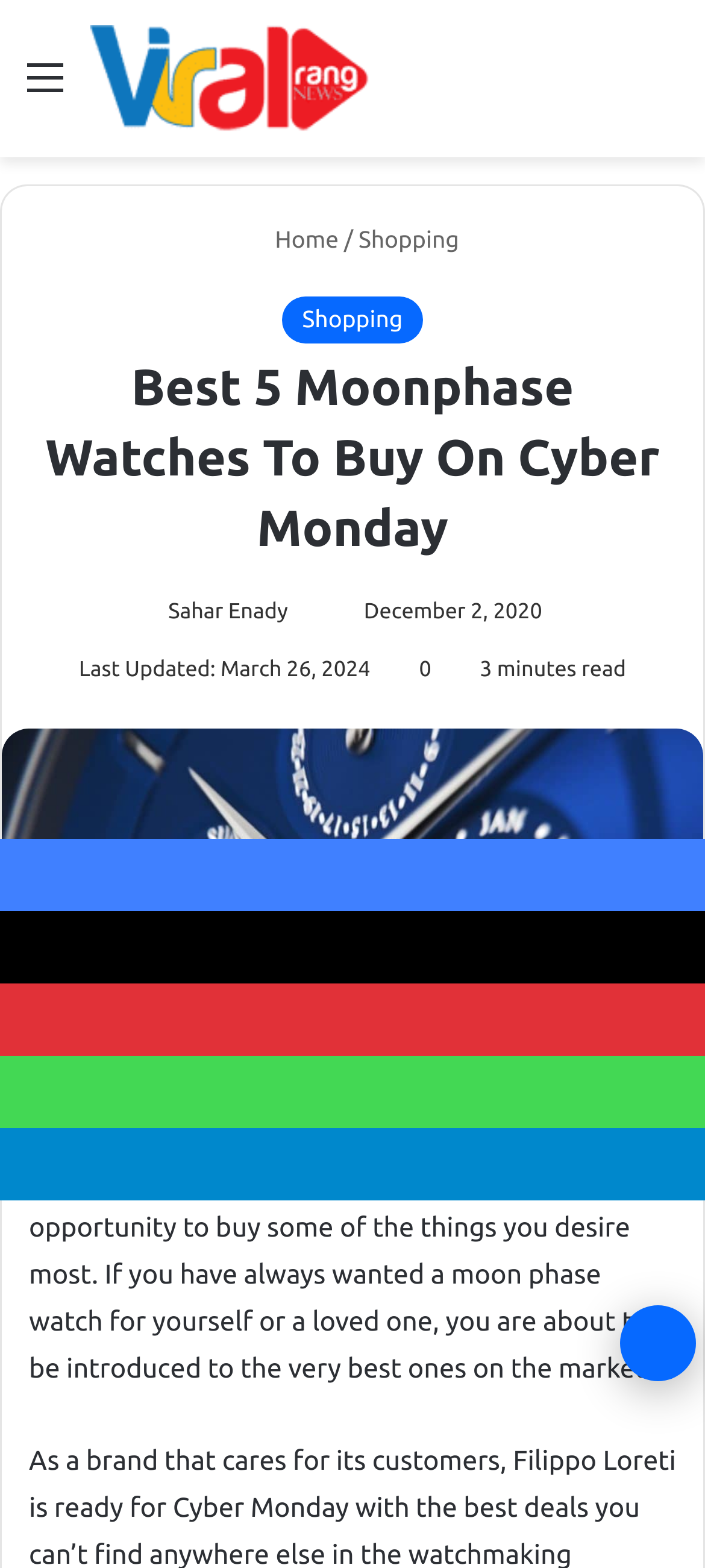Kindly determine the bounding box coordinates of the area that needs to be clicked to fulfill this instruction: "Click on the 'Menu' link".

[0.038, 0.033, 0.09, 0.085]